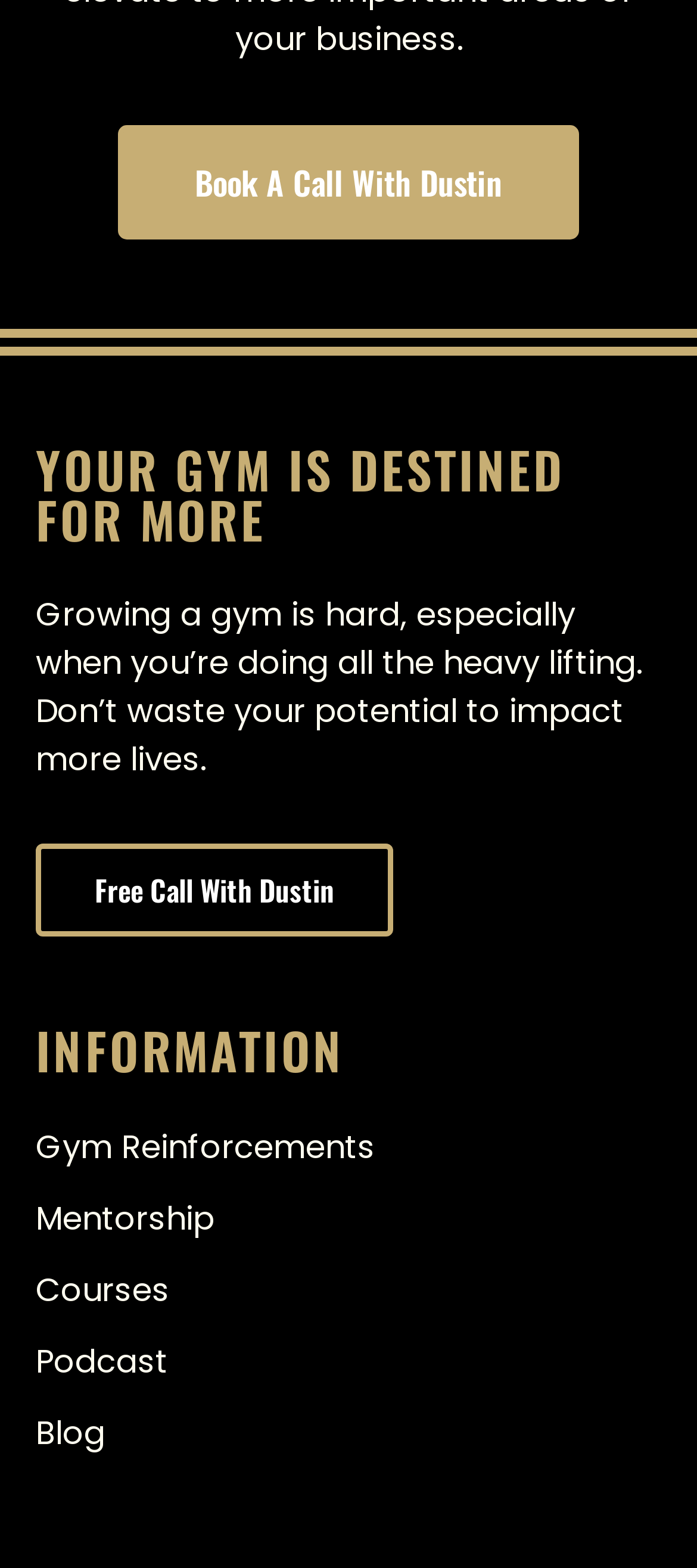What is the purpose of the 'Free Call With Dustin' link?
Could you answer the question with a detailed and thorough explanation?

The 'Free Call With Dustin' link is likely a way for users to get guidance or advice from Dustin, possibly related to growing their gym, as it is positioned near the text that acknowledges the struggles of gym owners.